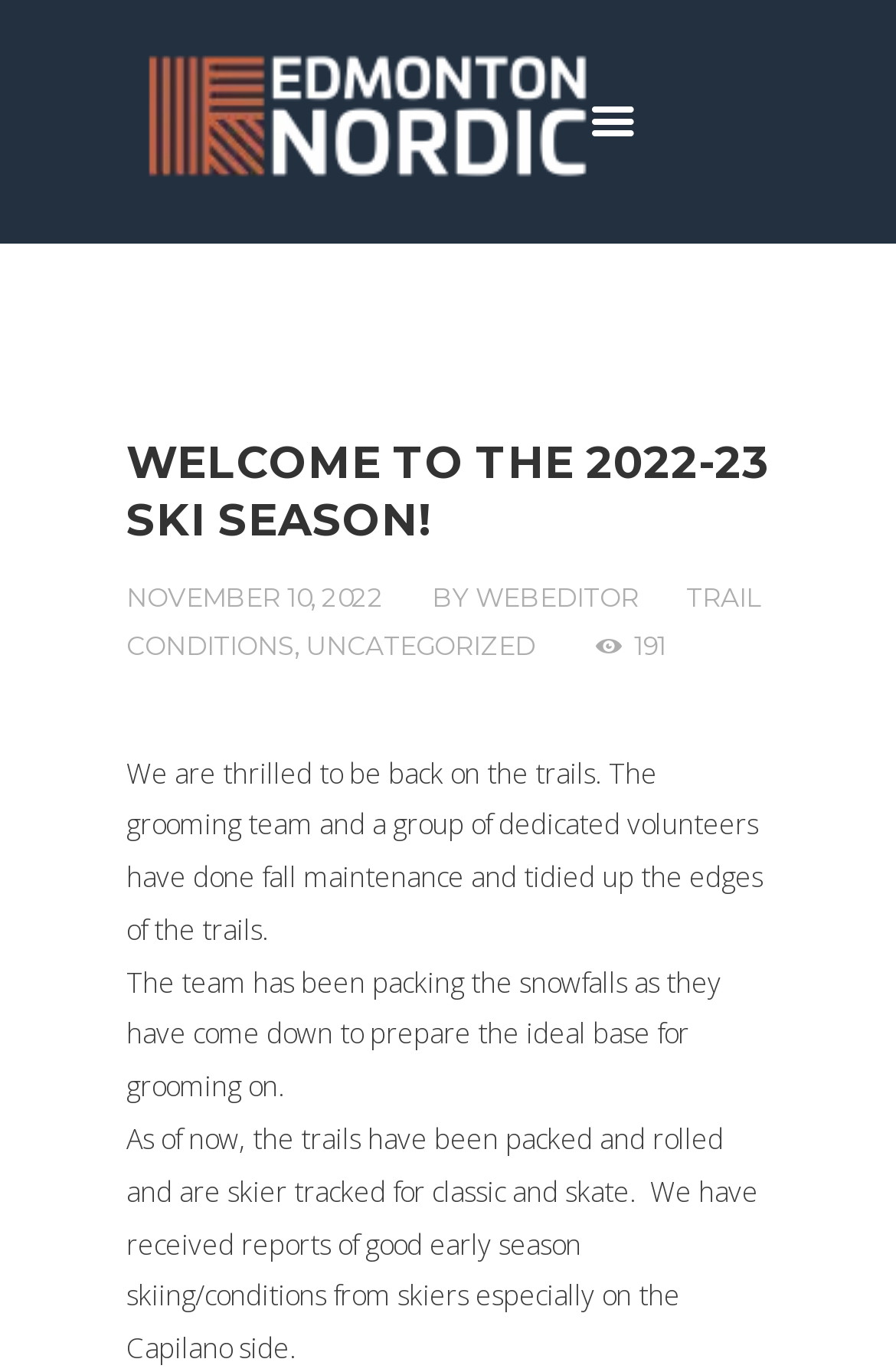Please give a succinct answer to the question in one word or phrase:
What is the current ski season?

2022-23